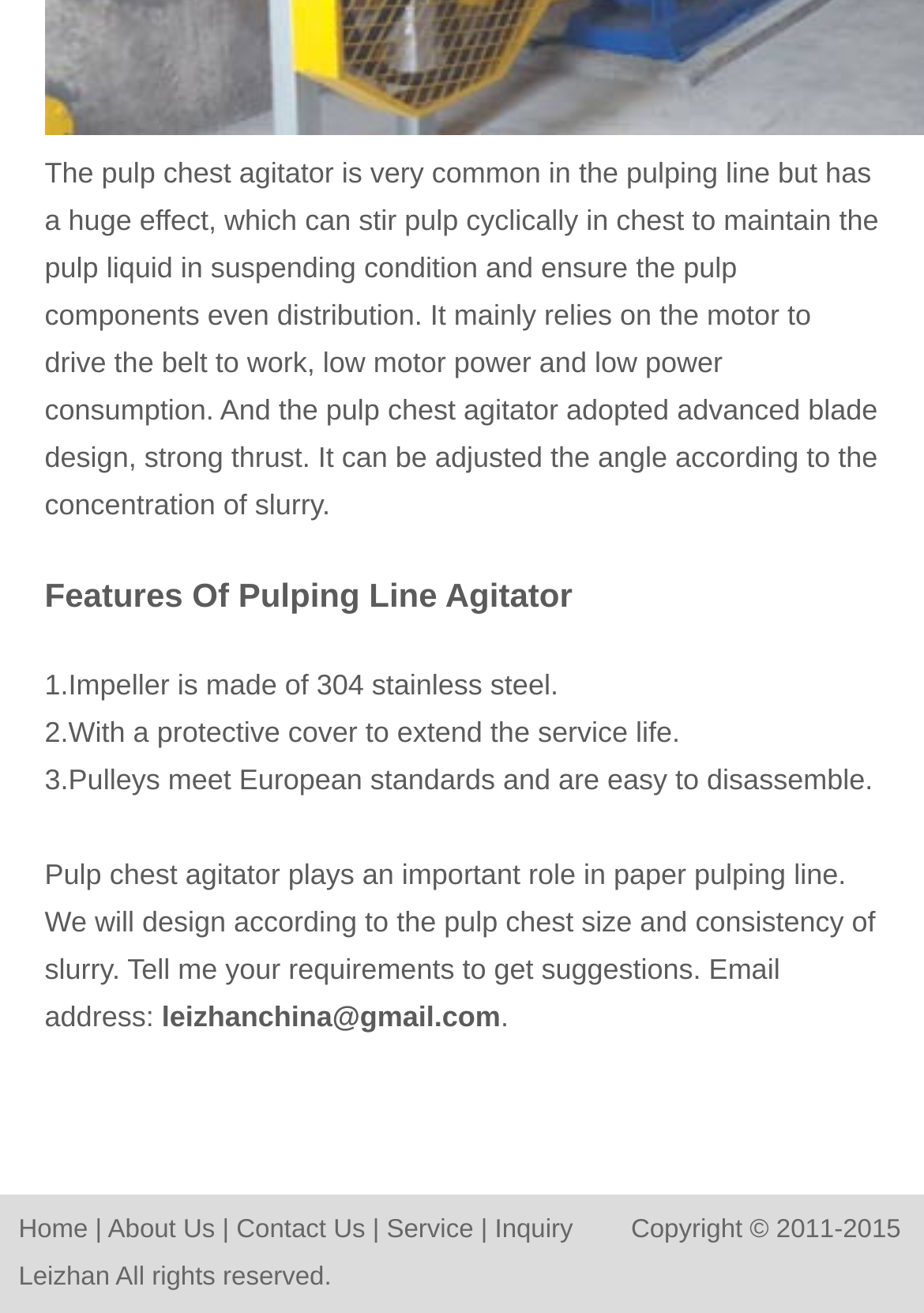Mark the bounding box of the element that matches the following description: "Contact Us".

[0.256, 0.926, 0.395, 0.948]